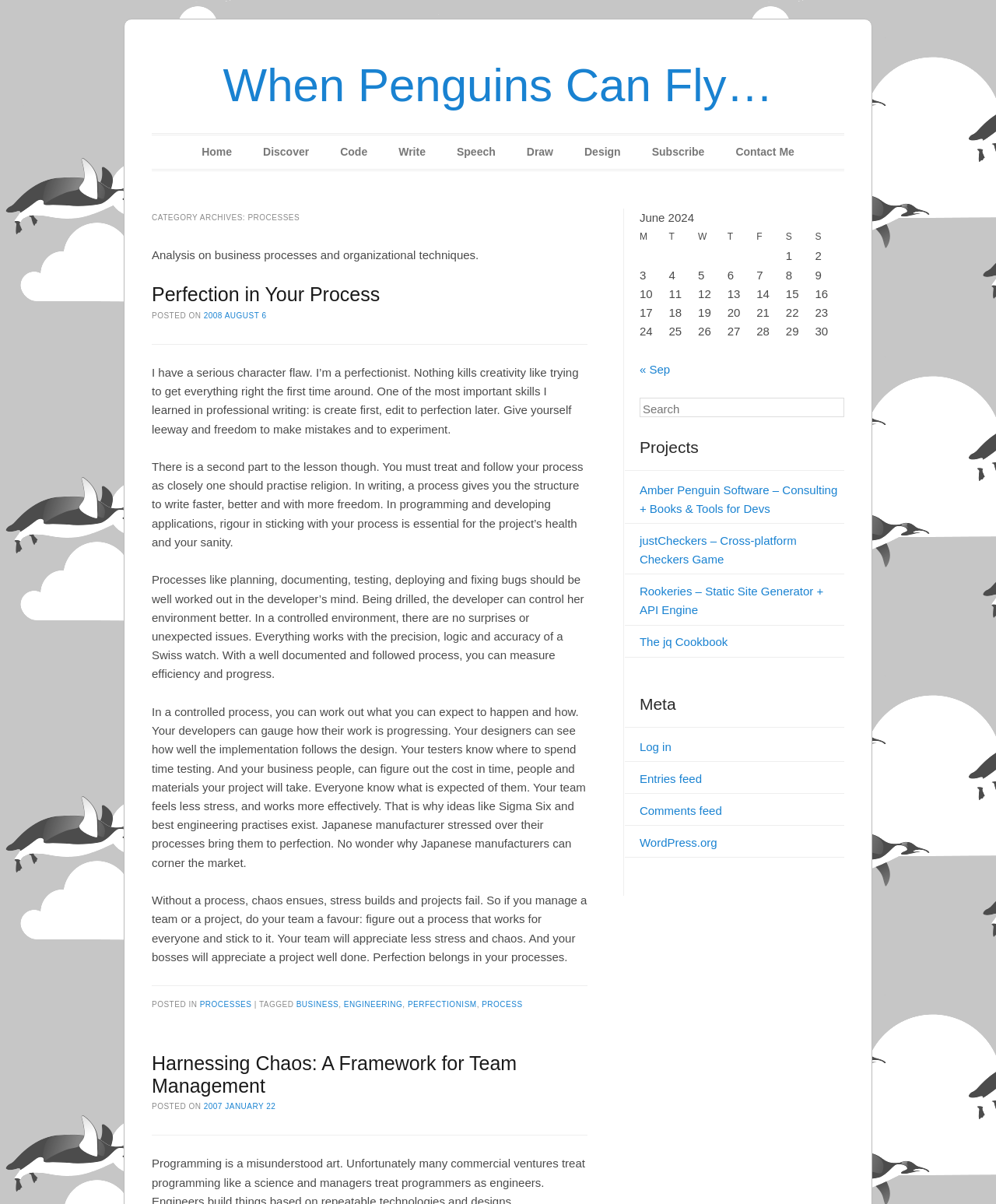Find the coordinates for the bounding box of the element with this description: "parent_node: Search name="s" placeholder="Search"".

[0.642, 0.33, 0.848, 0.347]